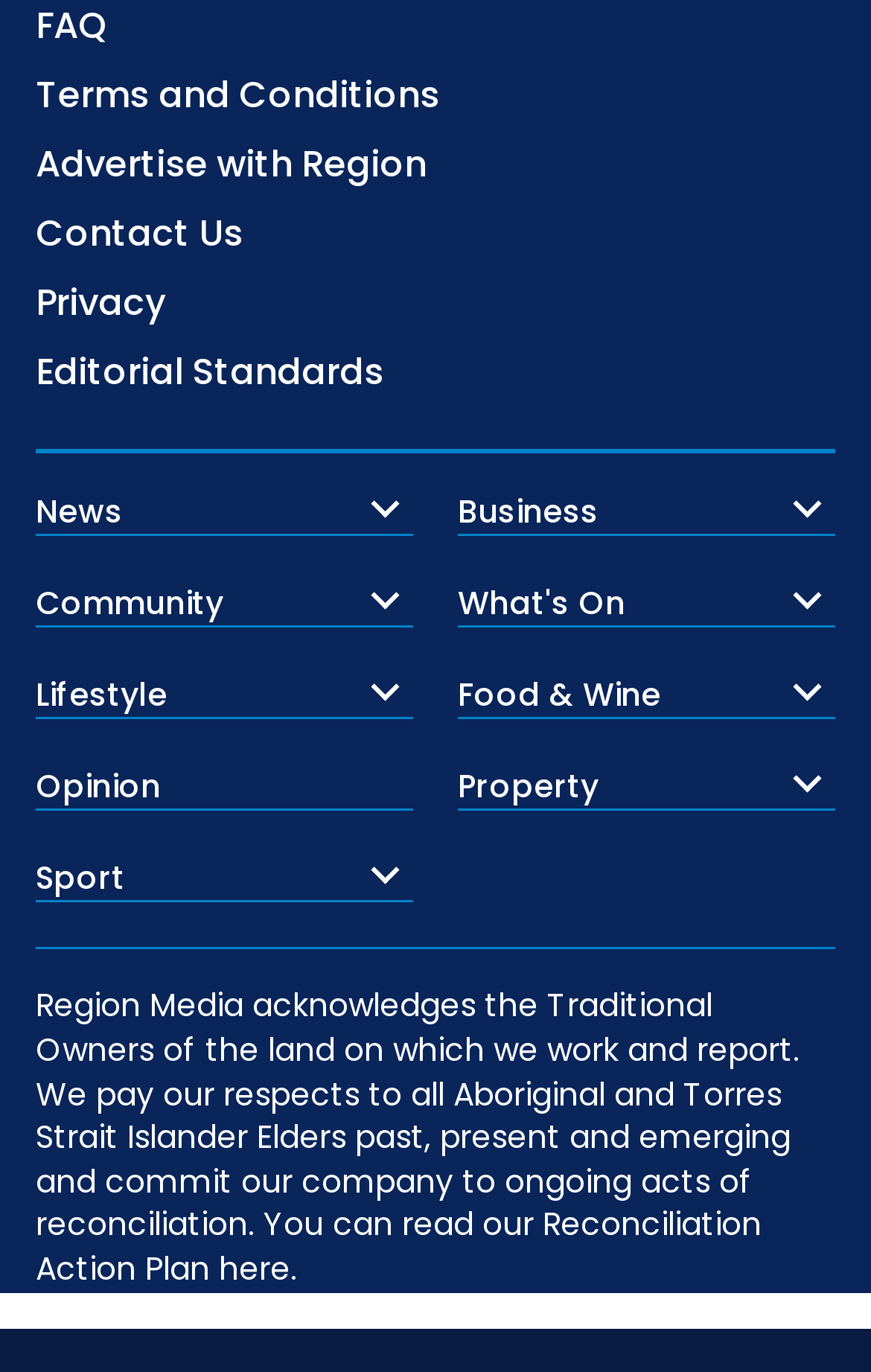Examine the screenshot and answer the question in as much detail as possible: What is the last link on the webpage?

The last link on the webpage is 'here' which is located at the bottom of the webpage with a bounding box coordinate of [0.251, 0.908, 0.333, 0.941]. This link is part of the reconciliation action plan statement.